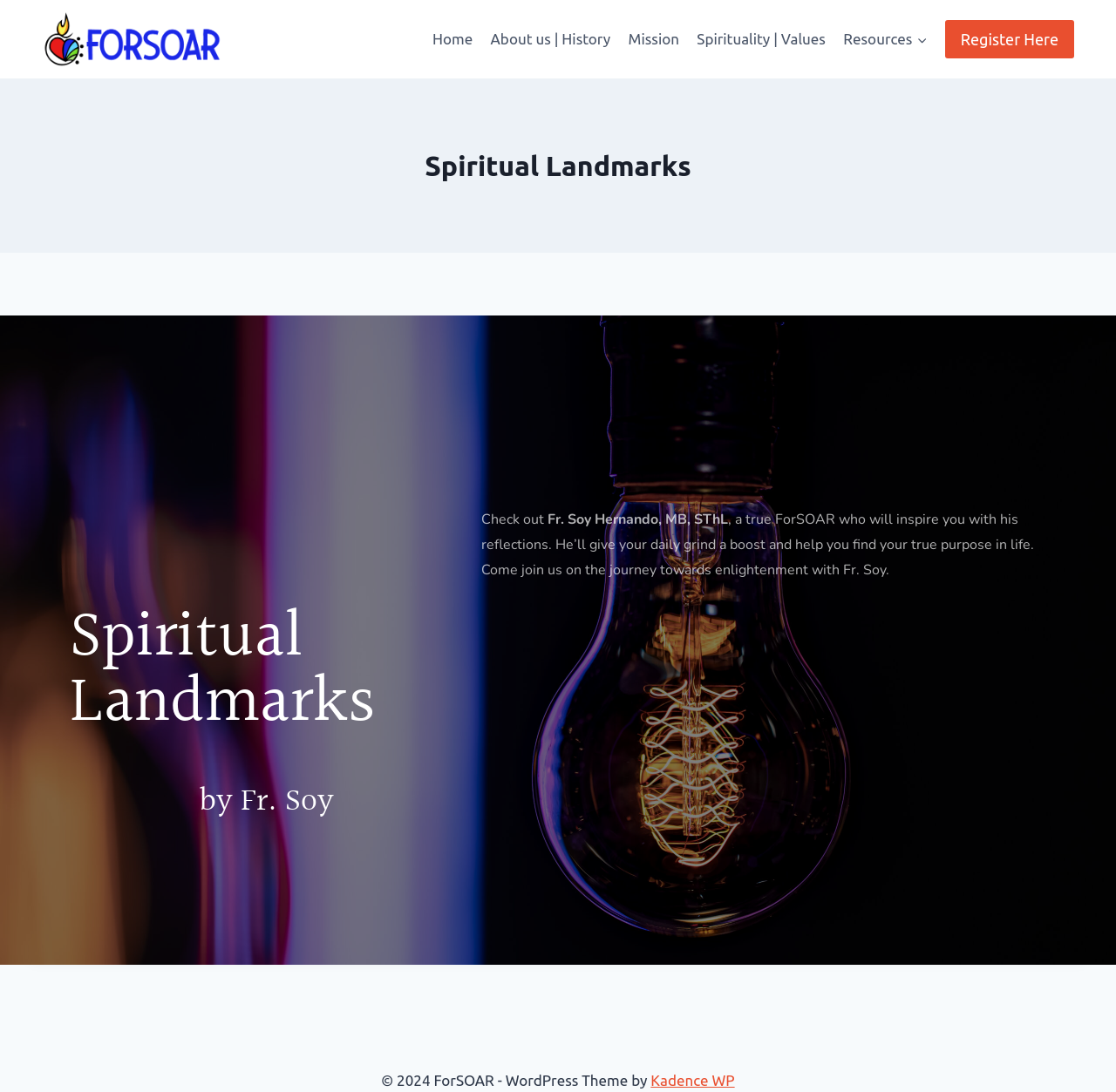Indicate the bounding box coordinates of the element that needs to be clicked to satisfy the following instruction: "Navigate to the Home page". The coordinates should be four float numbers between 0 and 1, i.e., [left, top, right, bottom].

[0.38, 0.017, 0.432, 0.055]